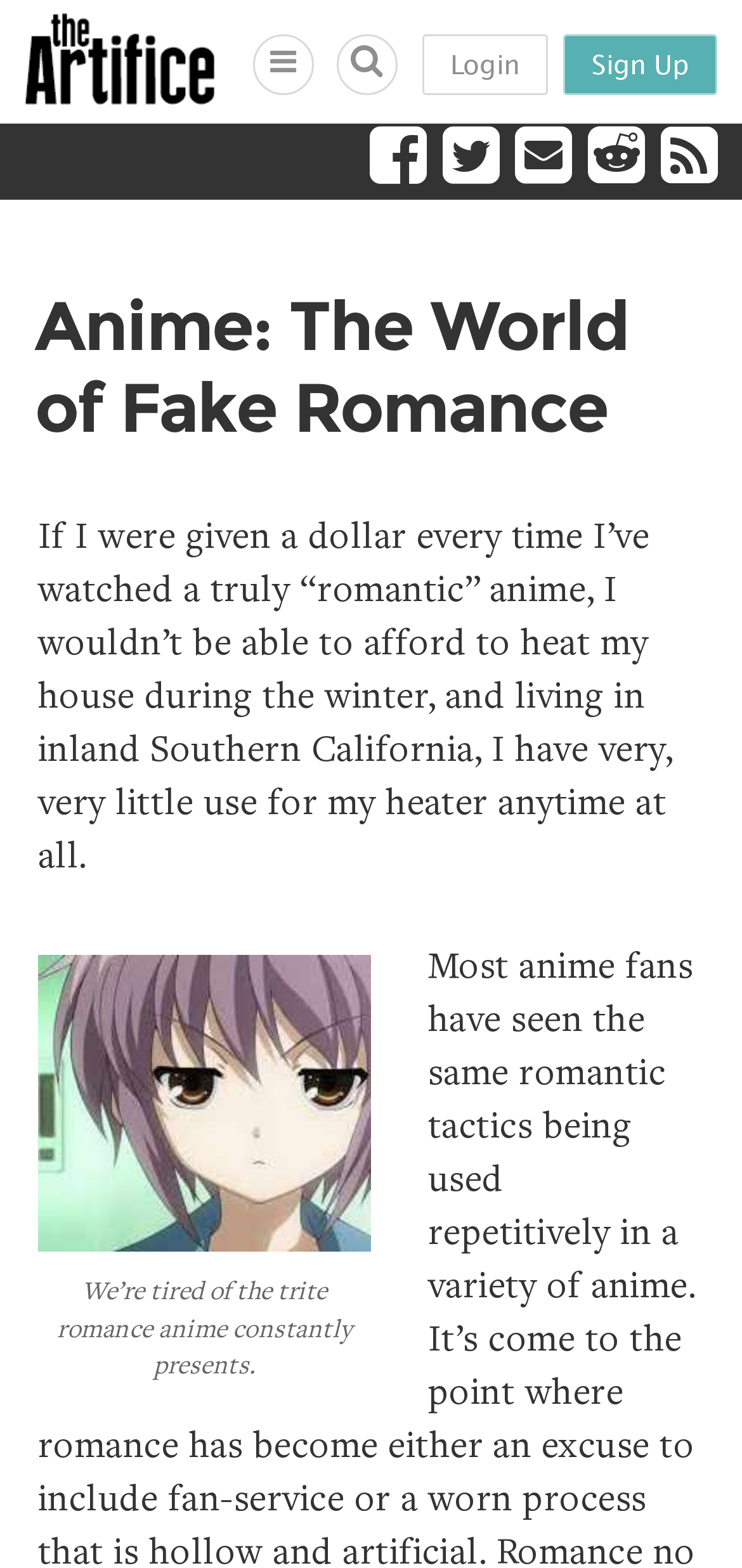What is the website's name?
Use the information from the screenshot to give a comprehensive response to the question.

The website's name can be found in the top-left corner of the webpage, where it says 'The Artifice' in a link format.